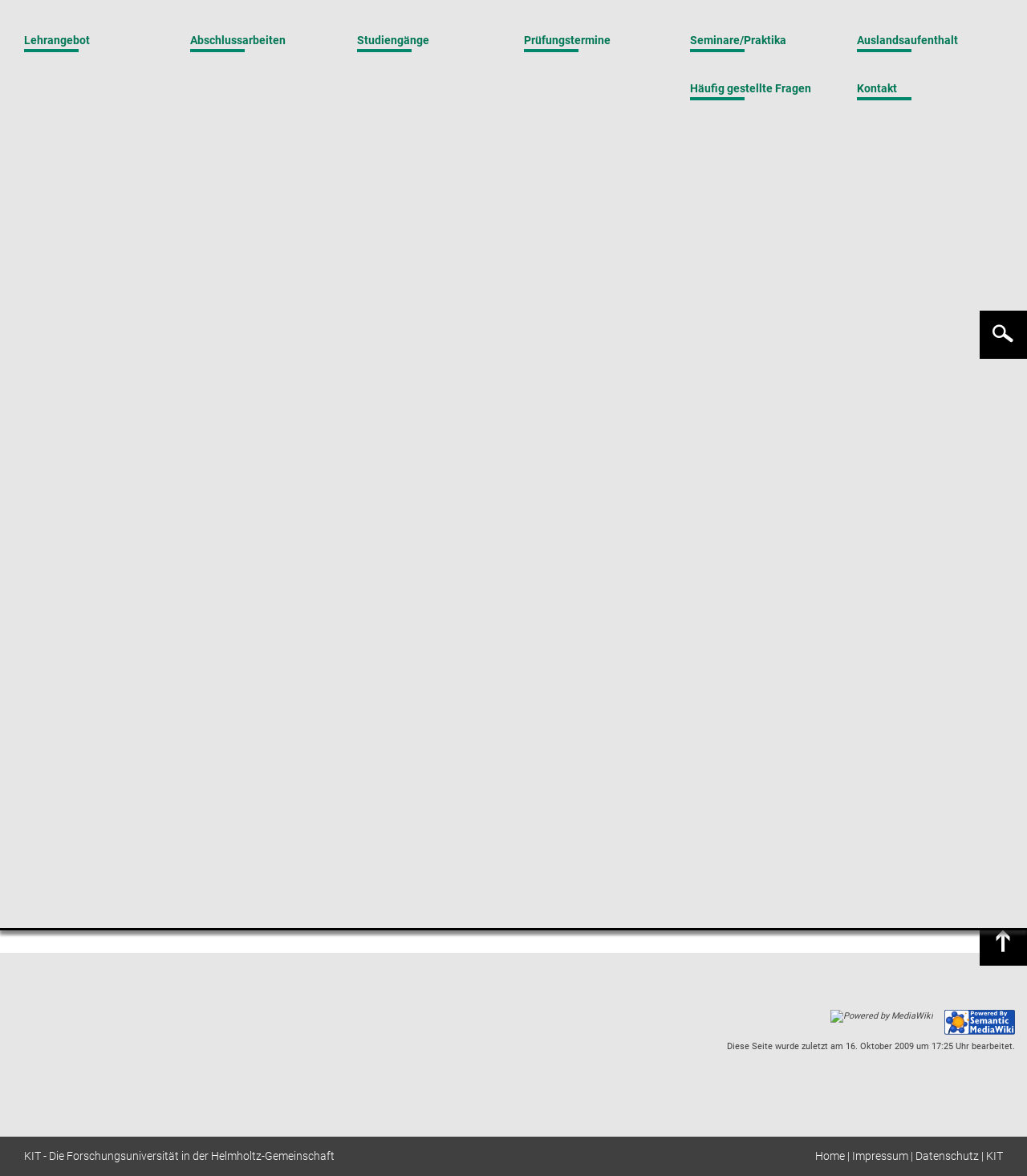From the screenshot, find the bounding box of the UI element matching this description: "Kategorien". Supply the bounding box coordinates in the form [left, top, right, bottom], each a float between 0 and 1.

[0.023, 0.724, 0.088, 0.738]